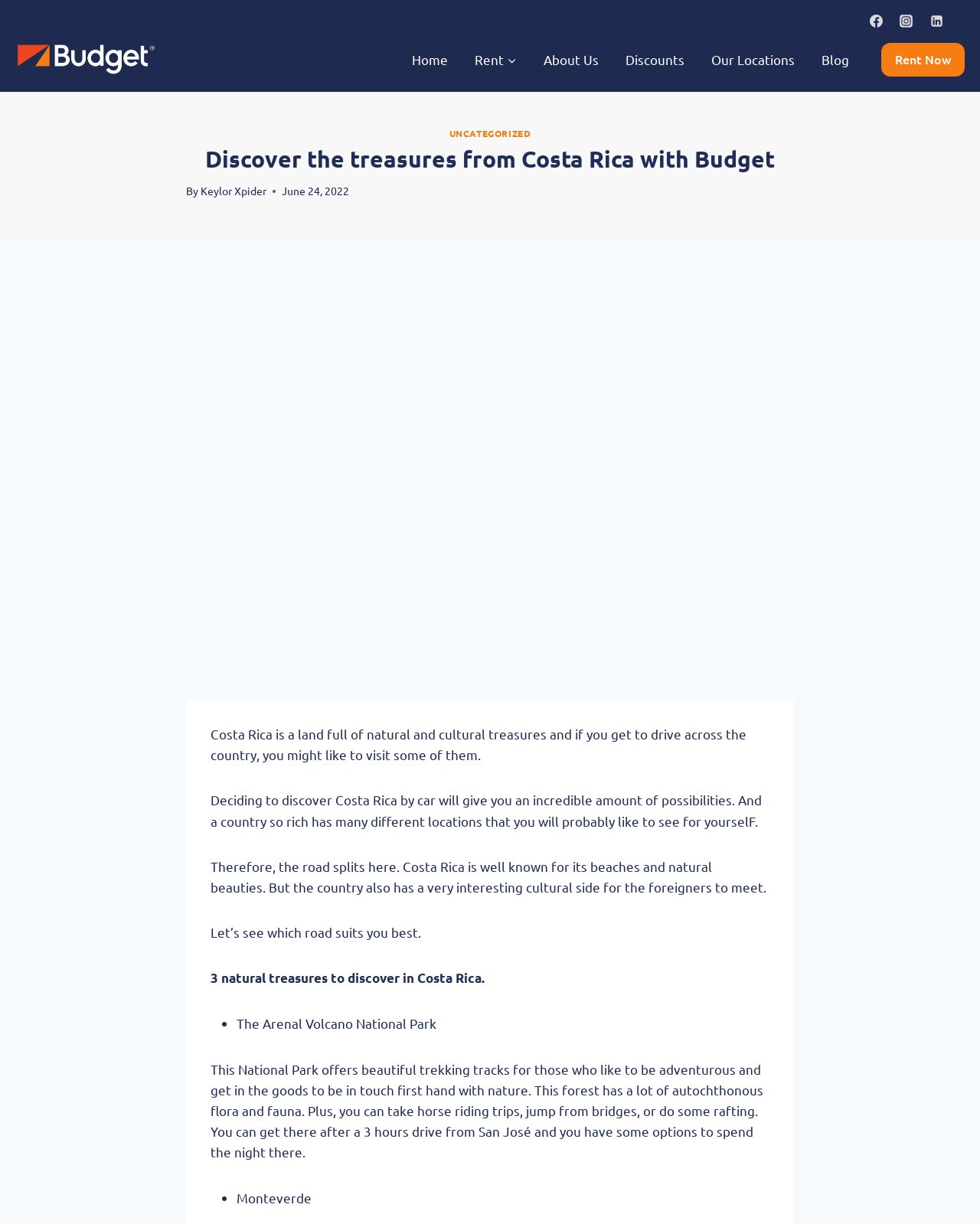How many hours does it take to drive from San José to Arenal Volcano National Park?
Utilize the information in the image to give a detailed answer to the question.

I found the driving time by reading the text in the article, which mentions that it takes 3 hours to drive from San José to Arenal Volcano National Park.